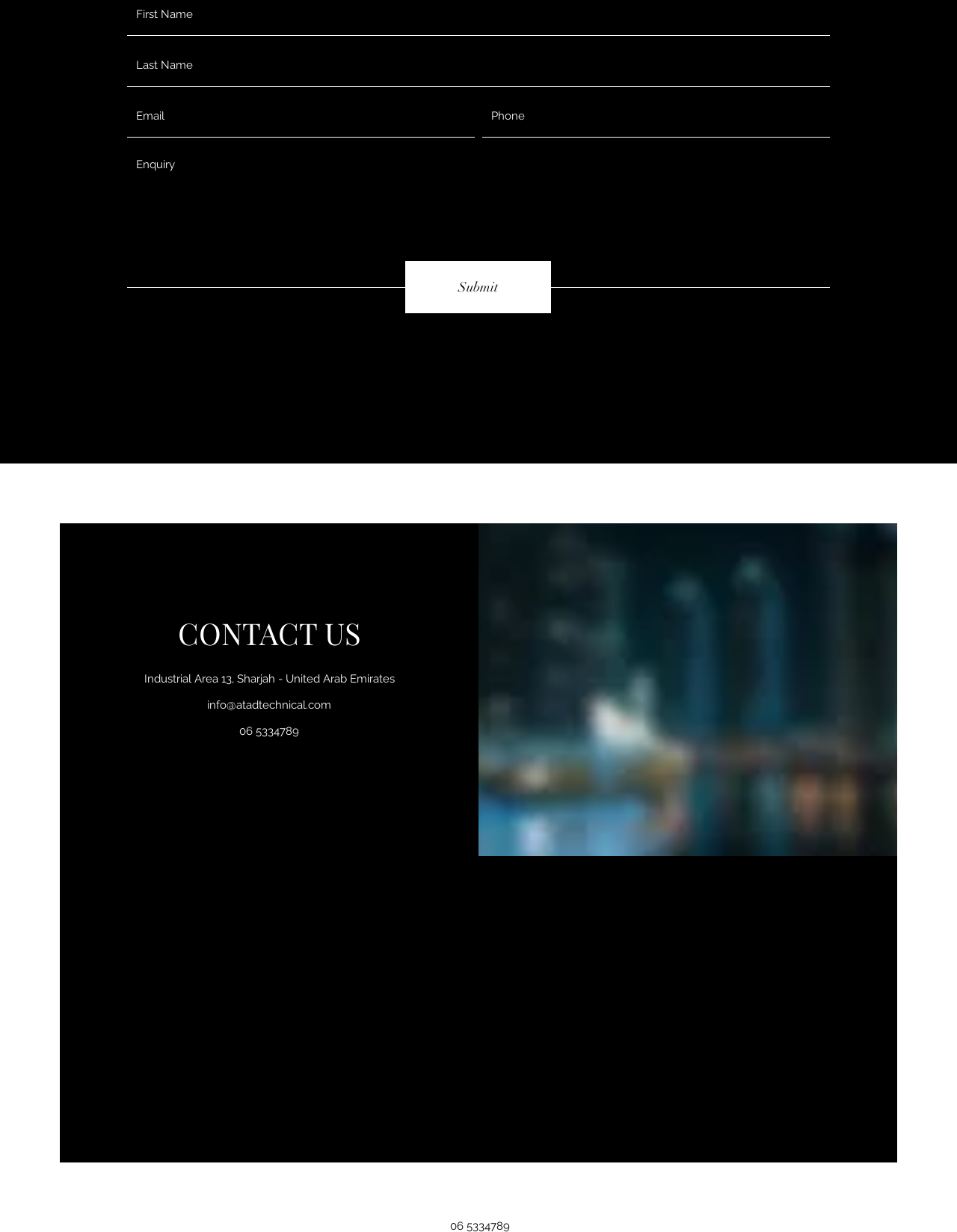What is the social media platform linked?
Using the image, provide a detailed and thorough answer to the question.

I found the social media platform by looking at the link element with the OCR text 'LinkedIn' which is located at the bottom of the page, as part of the 'Social Bar' list.